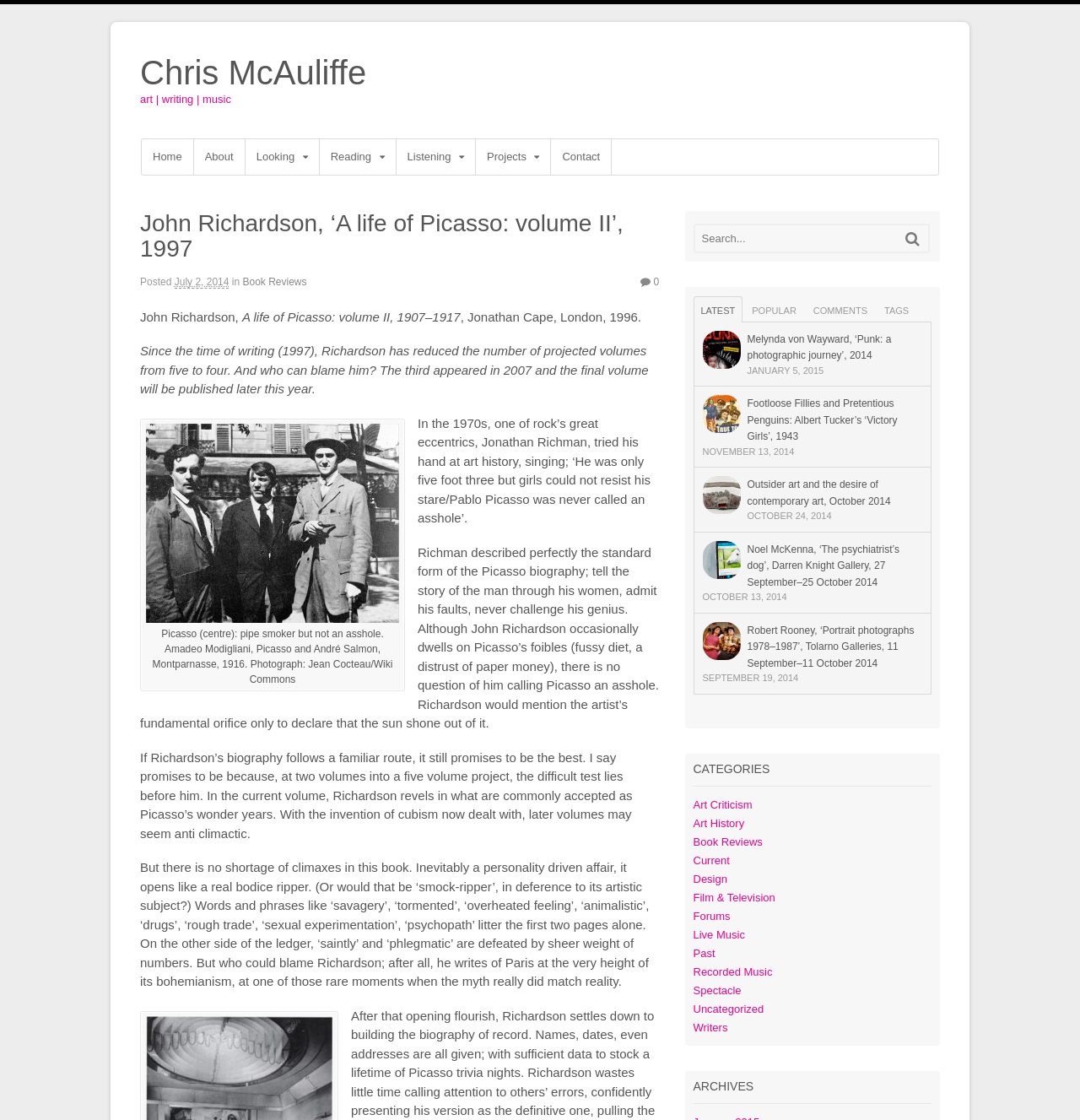Convey a detailed summary of the webpage, mentioning all key elements.

This webpage is a blog post about a book review of "A life of Picasso: volume II" by John Richardson. The page has a header section with a title "John Richardson, ‘A life of Picasso: volume II’, 1997" and a navigation menu with links to "Home", "About", "Looking", "Reading", "Listening", "Projects", and "Contact". 

Below the header, there is a section with the post's metadata, including the date "July 2, 2014" and categories "Book Reviews". The main content of the post is a review of the book, which discusses the author's approach to writing about Picasso's life and art. The review is divided into several paragraphs, with some quotes from the book and the author's own opinions.

On the right side of the page, there is a sidebar with a search box and several links to other posts, including "LATEST", "POPULAR", "COMMENTS", and "TAGS". Below the search box, there are links to other posts, including "Melynda von Wayward, ‘Punk: a photographic journey’, 2014" and "Footloose Fillies and Pretentious Penguins: Albert Tucker’s ‘Victory Girls’, 1943". 

Further down the page, there is a section with categories, including "Art Criticism", "Art History", "Book Reviews", and others. At the bottom of the page, there is an "ARCHIVES" section.

There is one image on the page, which is a photograph of Picasso, Modigliani, and André Salmon, taken by Jean Cocteau in 1916.